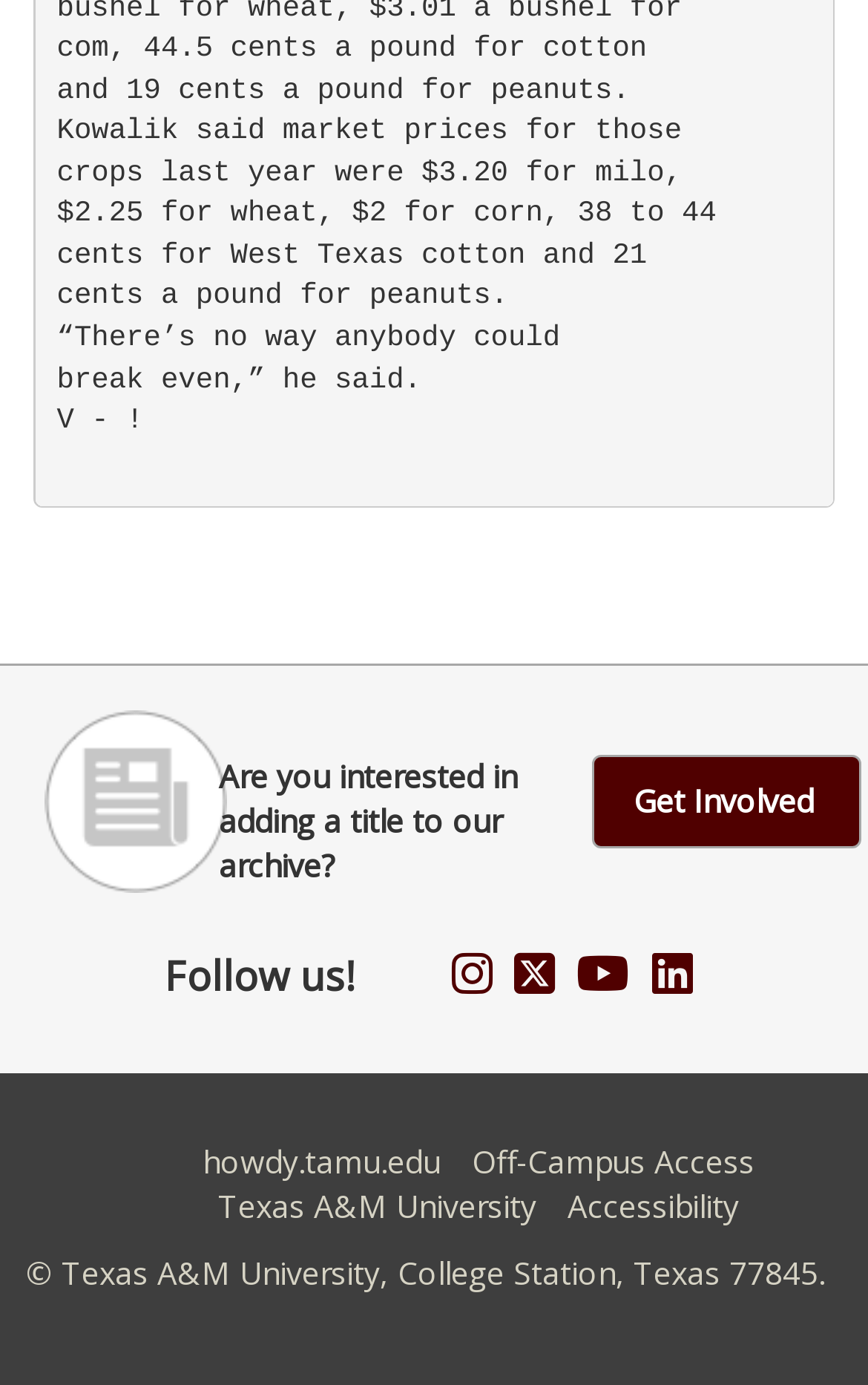Provide a one-word or brief phrase answer to the question:
What is the city mentioned in the footer?

College Station